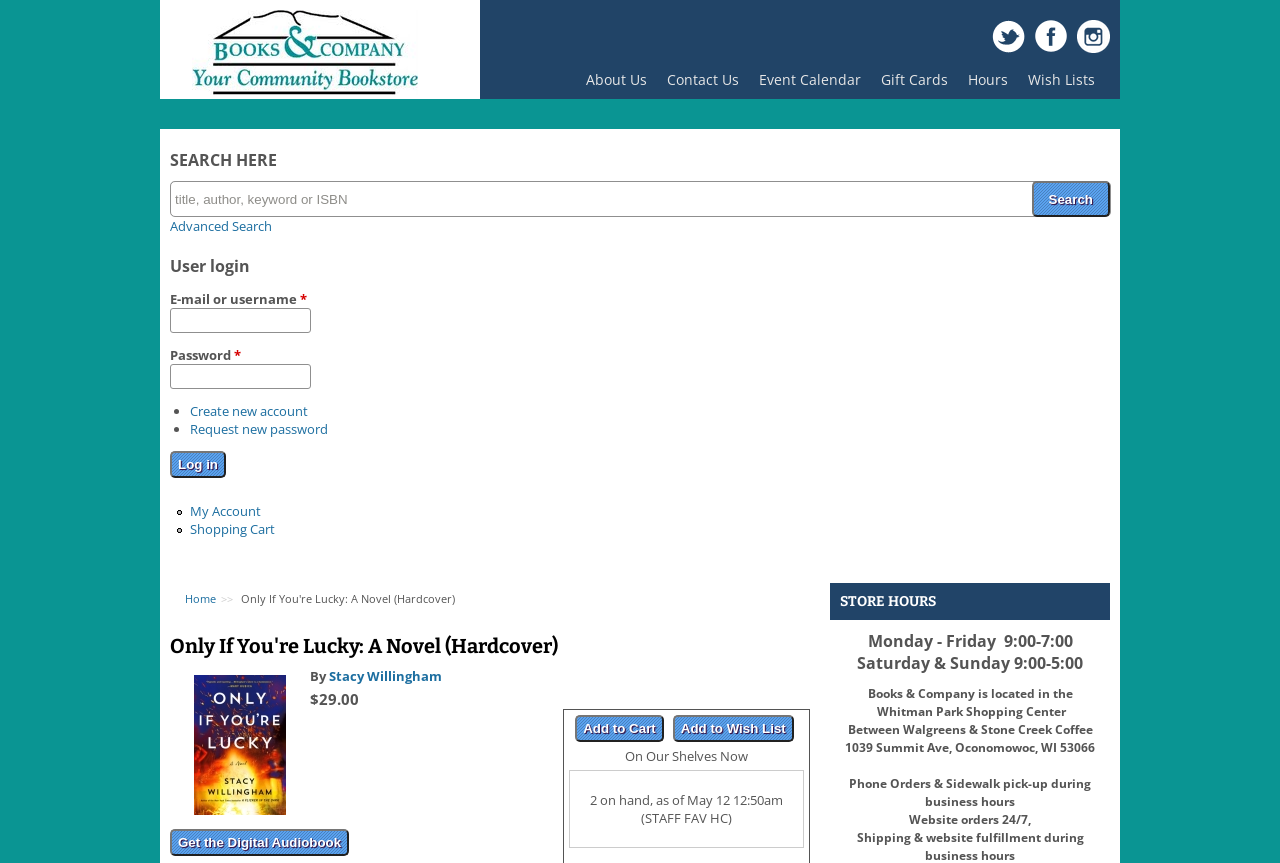Respond with a single word or phrase to the following question: What is the price of the book?

$29.00